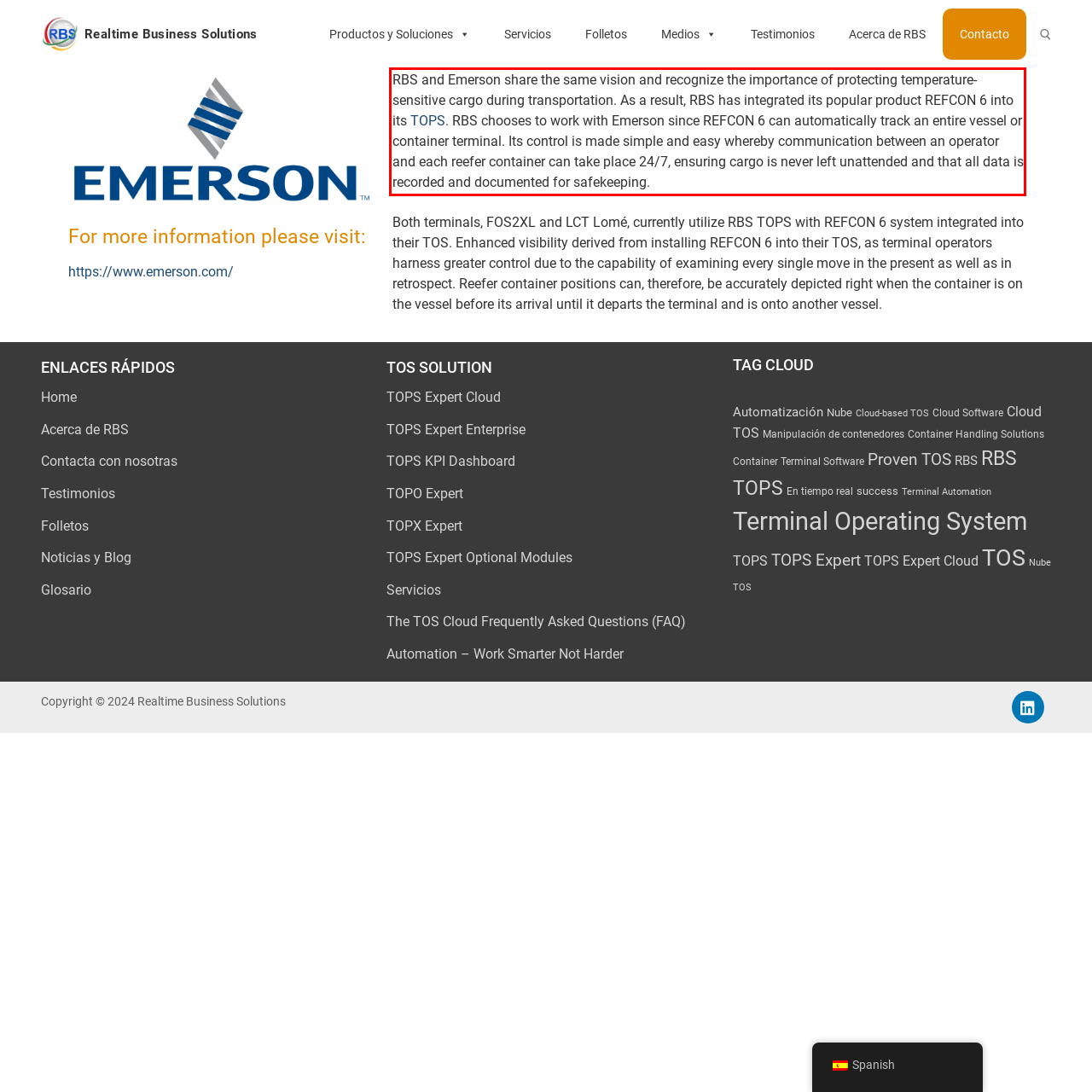You are presented with a screenshot containing a red rectangle. Extract the text found inside this red bounding box.

RBS and Emerson share the same vision and recognize the importance of protecting temperature-sensitive cargo during transportation. As a result, RBS has integrated its popular product REFCON 6 into its TOPS. RBS chooses to work with Emerson since REFCON 6 can automatically track an entire vessel or container terminal. Its control is made simple and easy whereby communication between an operator and each reefer container can take place 24/7, ensuring cargo is never left unattended and that all data is recorded and documented for safekeeping.